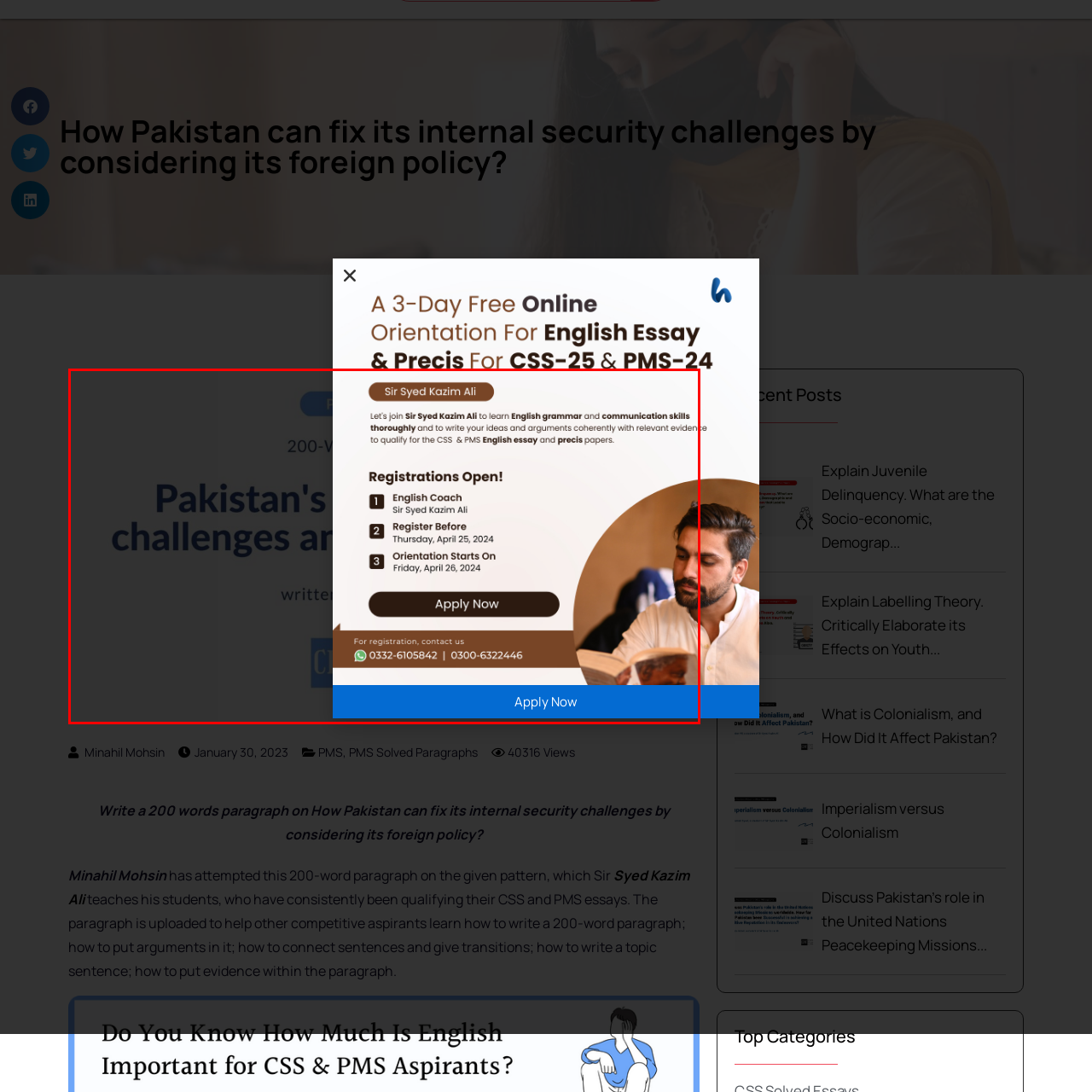Concentrate on the section within the teal border, What is the purpose of the call-to-action button? 
Provide a single word or phrase as your answer.

To apply now